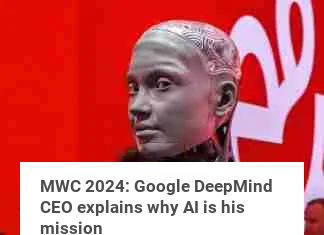Give a concise answer using one word or a phrase to the following question:
What is the title of the keynote presentation?

MWC 2024: Google DeepMind CEO explains why AI is his mission